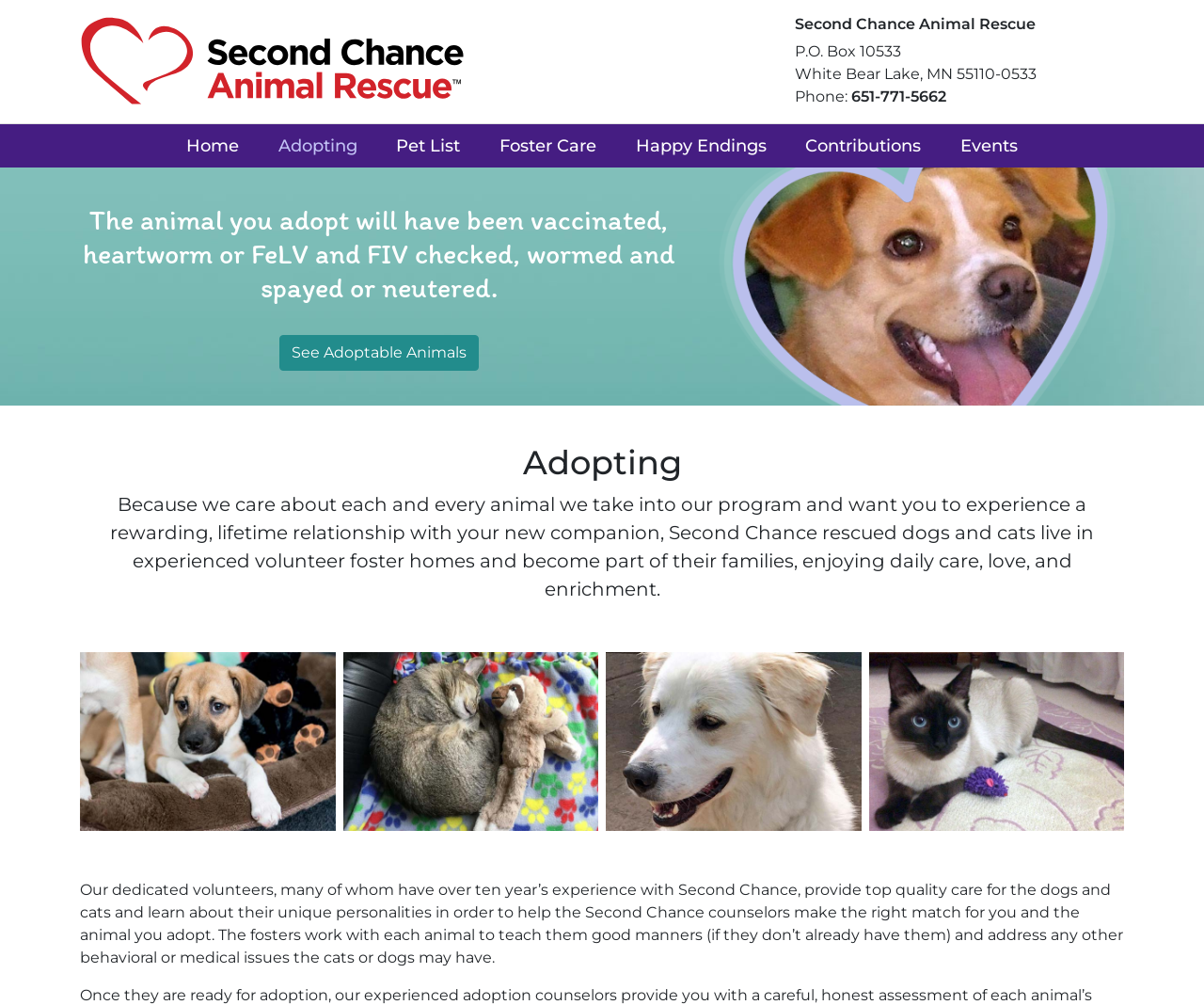Please answer the following question using a single word or phrase: 
How many figures are in the adopting section?

5